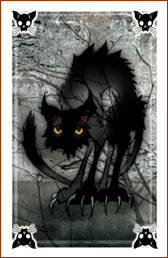What is the likely occasion related to the artwork?
Please provide a detailed answer to the question.

The artwork is likely related to the upcoming Halloween Game Day event mentioned in the context of upcoming office closures, suggesting that the event is a significant occasion for the office.